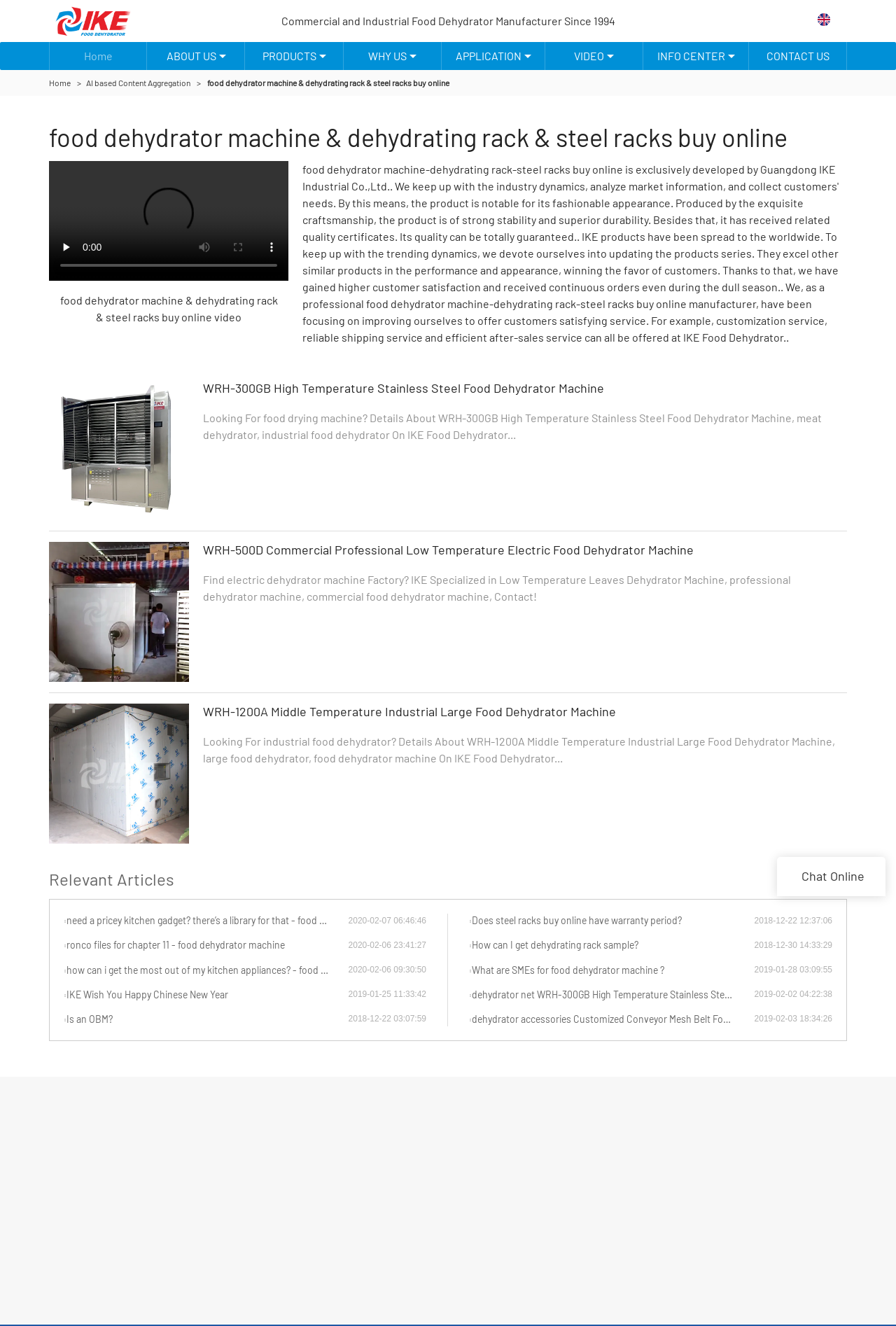Answer in one word or a short phrase: 
What type of products does this company manufacture?

Food dehydrator machines